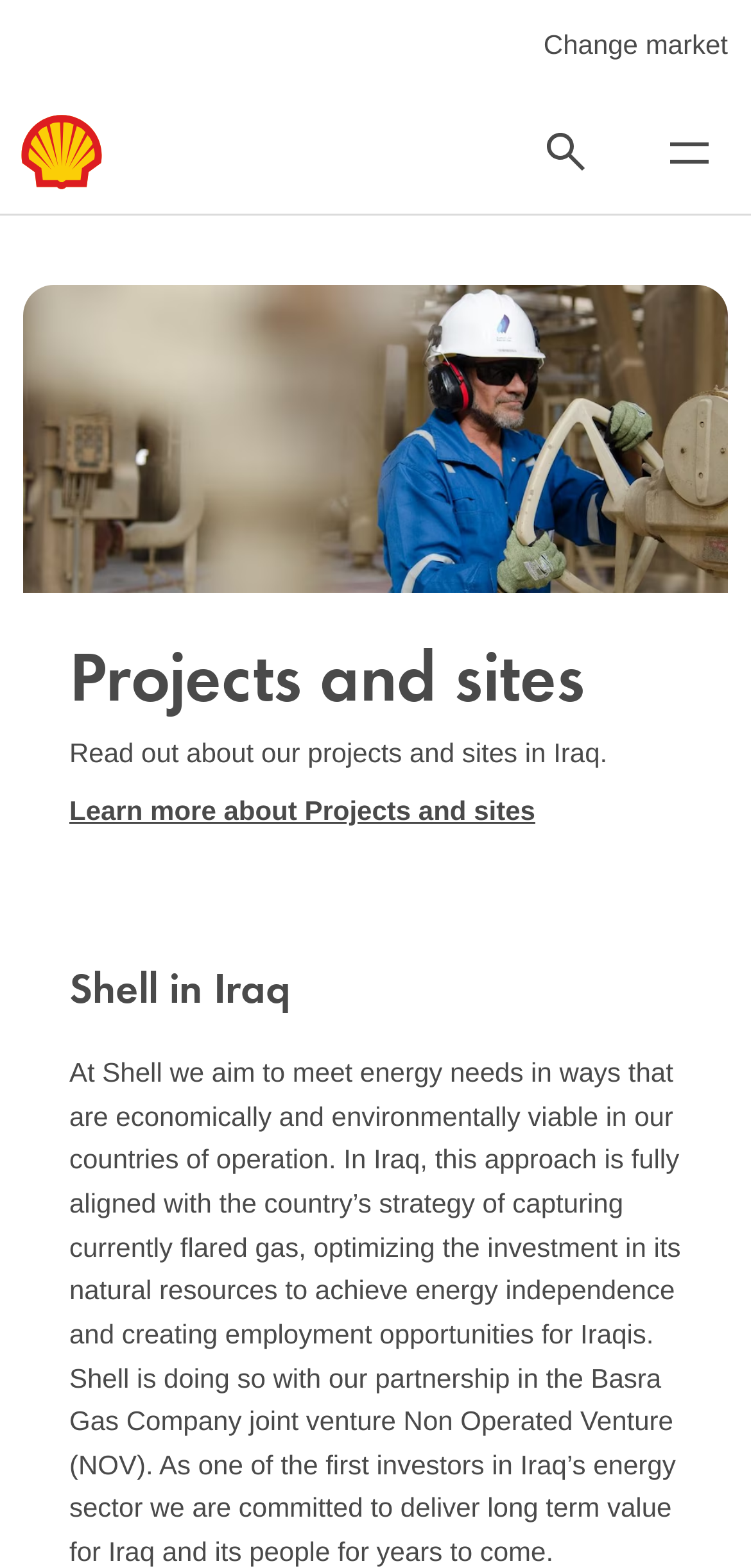What is the main focus of Shell in Iraq?
Please interpret the details in the image and answer the question thoroughly.

Based on the webpage content, Shell's main focus in Iraq is to optimize investment in the country's natural resources, which is evident from the text 'optimizing investment in Iraq natural resources' in the webpage description and further elaborated in the webpage content as 'capturing currently flared gas, optimizing the investment in its natural resources to achieve energy independence'.